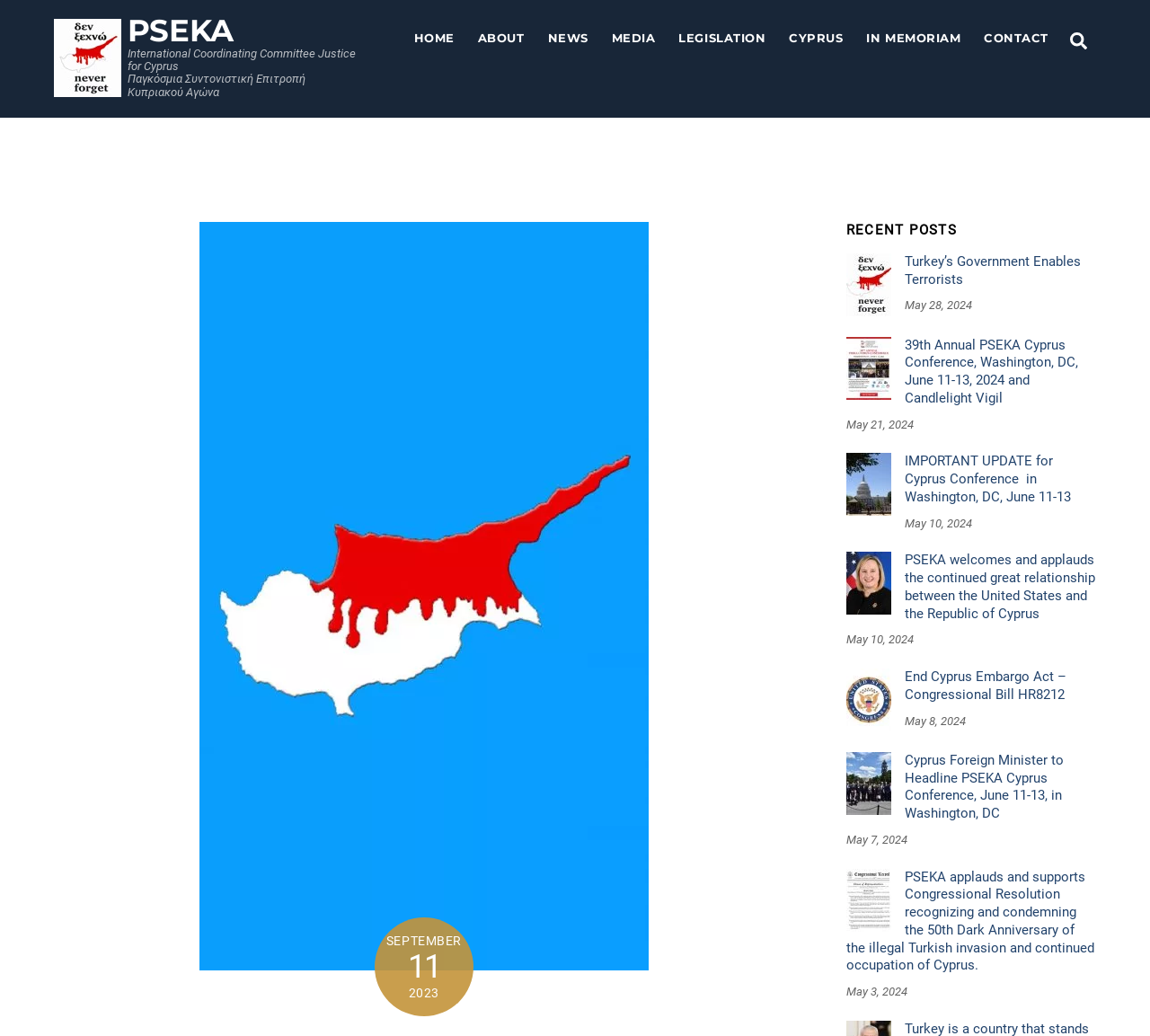Provide a brief response in the form of a single word or phrase:
What is the purpose of the 'Search' button?

To search the website